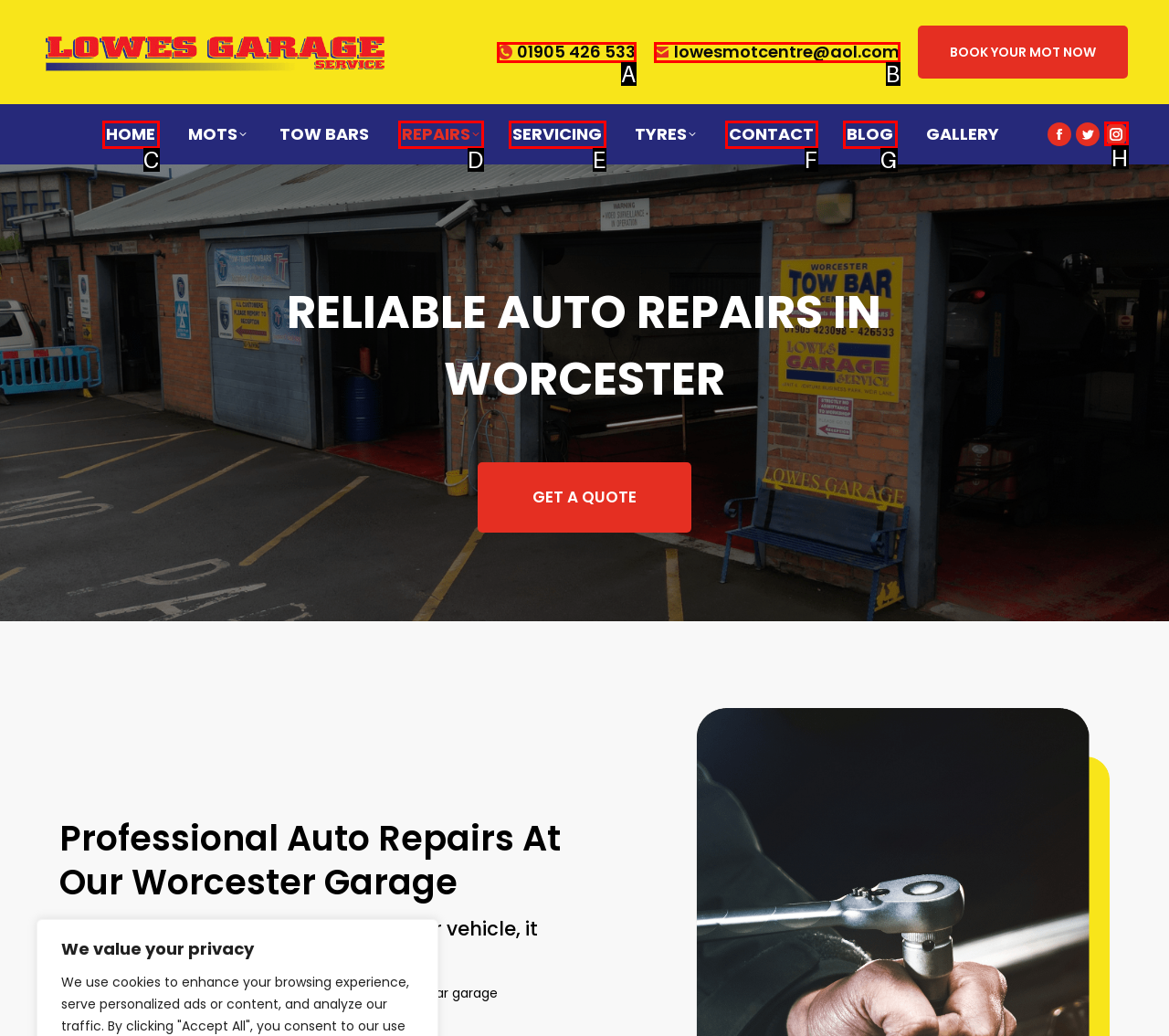Which lettered UI element aligns with this description: lowesmotcentre@aol.com
Provide your answer using the letter from the available choices.

B